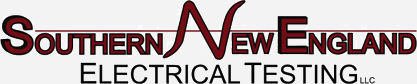Respond with a single word or phrase to the following question:
What color is the font of 'Southern New England'?

Red